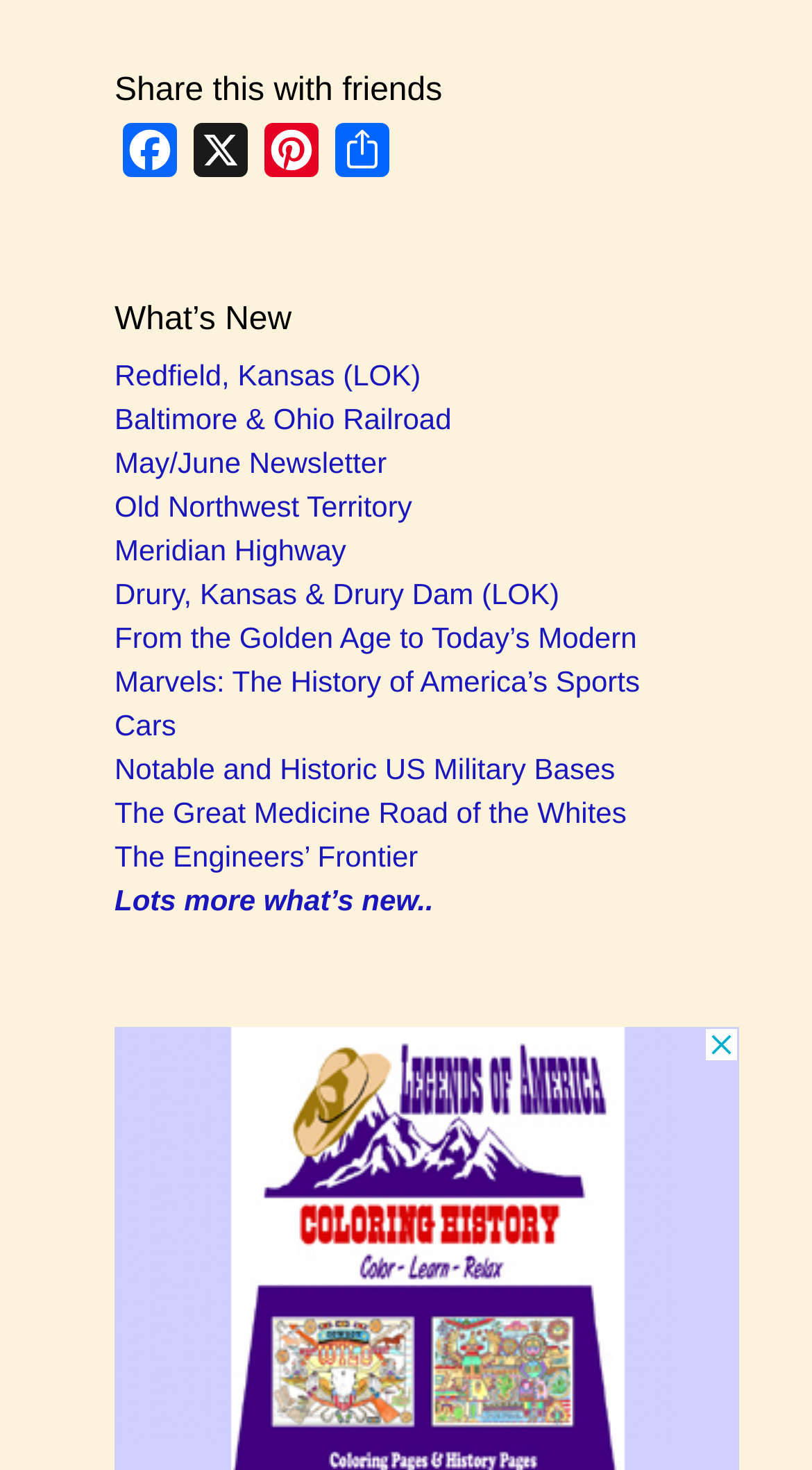Show the bounding box coordinates for the HTML element described as: "Lots more what’s new..".

[0.141, 0.53, 0.534, 0.553]